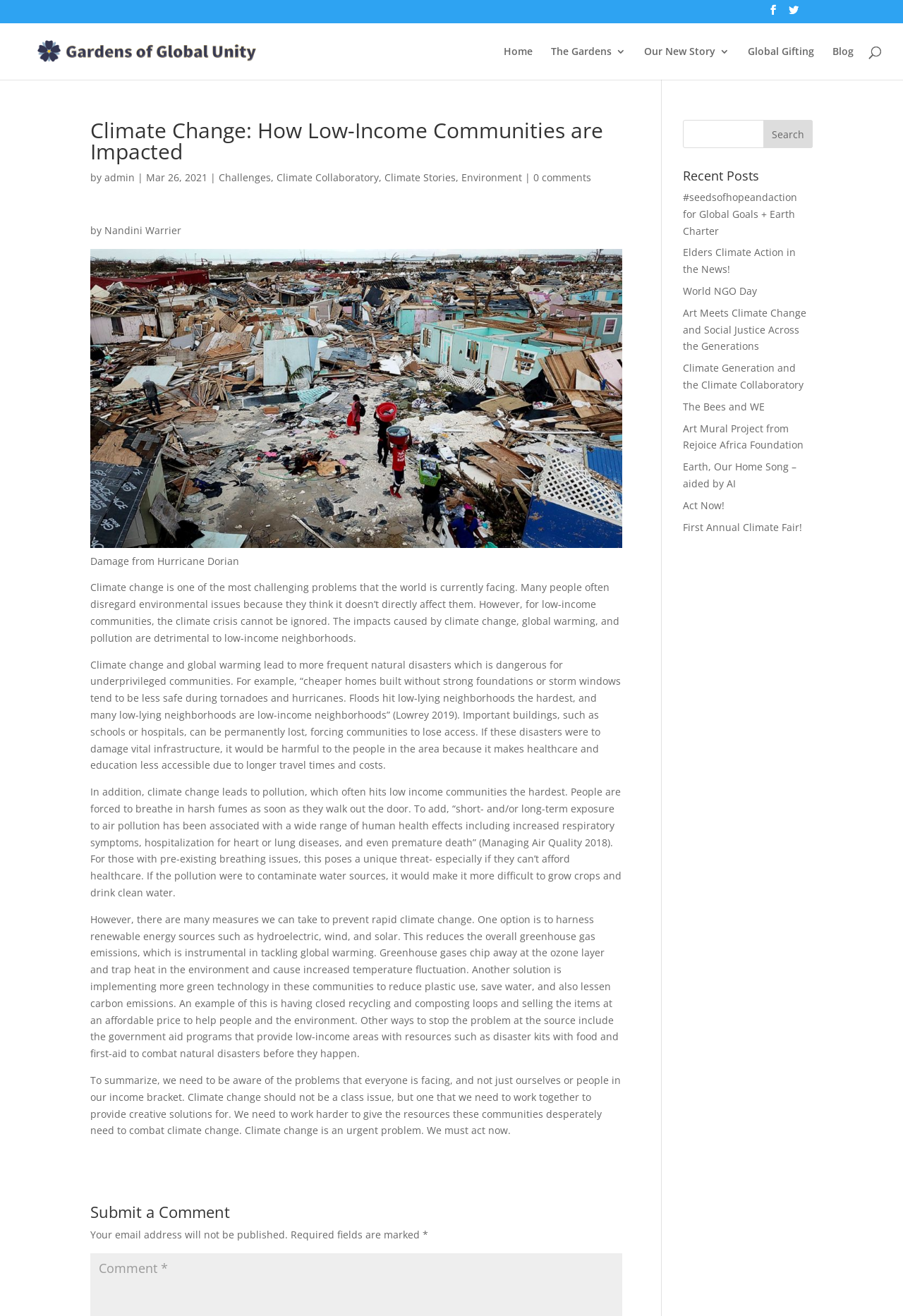Extract the bounding box coordinates for the HTML element that matches this description: "World NGO Day". The coordinates should be four float numbers between 0 and 1, i.e., [left, top, right, bottom].

[0.756, 0.216, 0.838, 0.226]